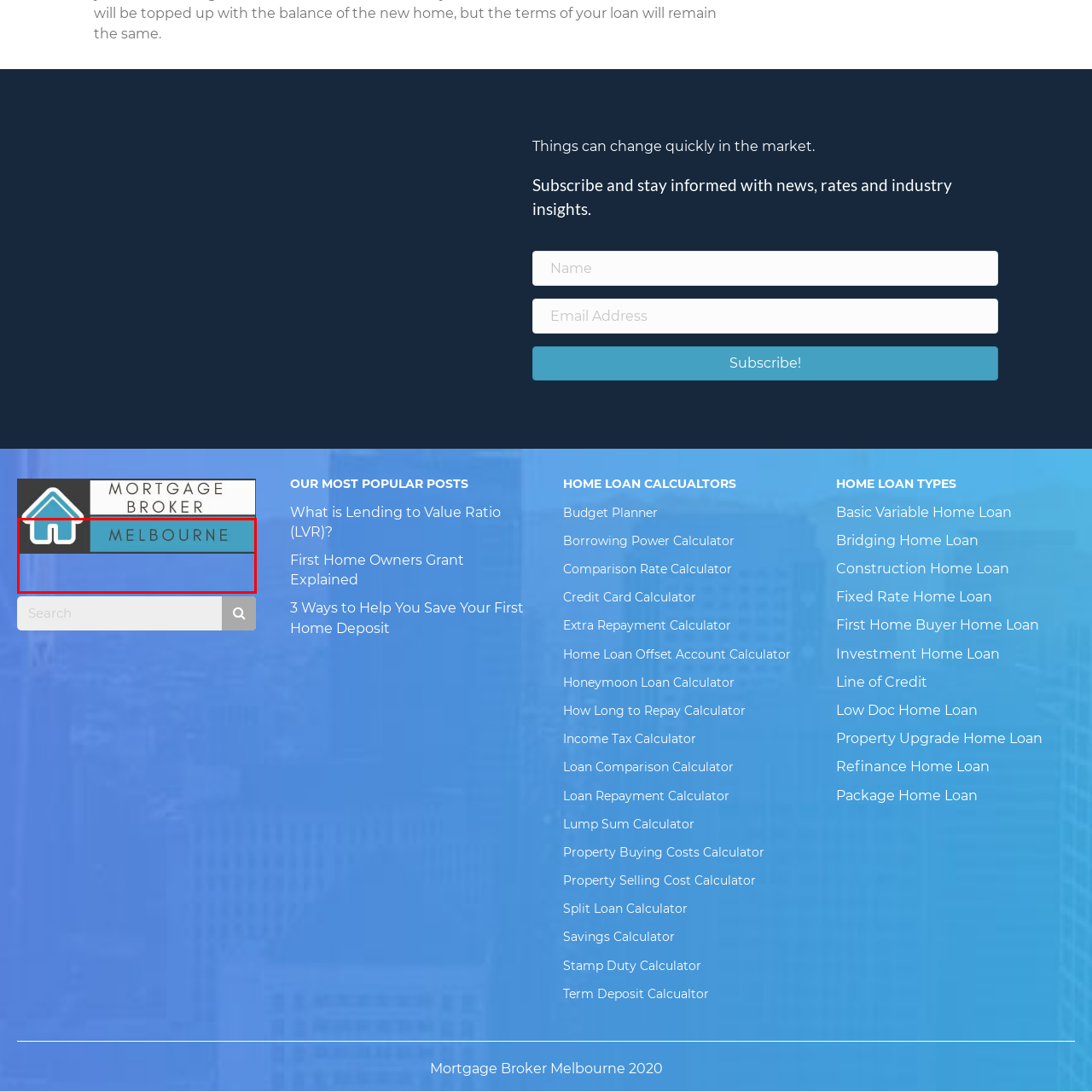Thoroughly describe the contents of the image enclosed in the red rectangle.

The image features the logo of a mortgage brokerage business based in Melbourne. The design is modern and sleek, incorporating a turquoise color scheme complemented by a distinctive graphic element. The logo prominently displays the word "MELBOURNE" in an elegant, bold font, emphasizing the company's location. This visual branding aims to evoke a sense of trust and professionalism, targeting potential clients seeking mortgage solutions. The logo is part of a broader context that focuses on providing valuable insights and services related to home loans and financing in a dynamic market.